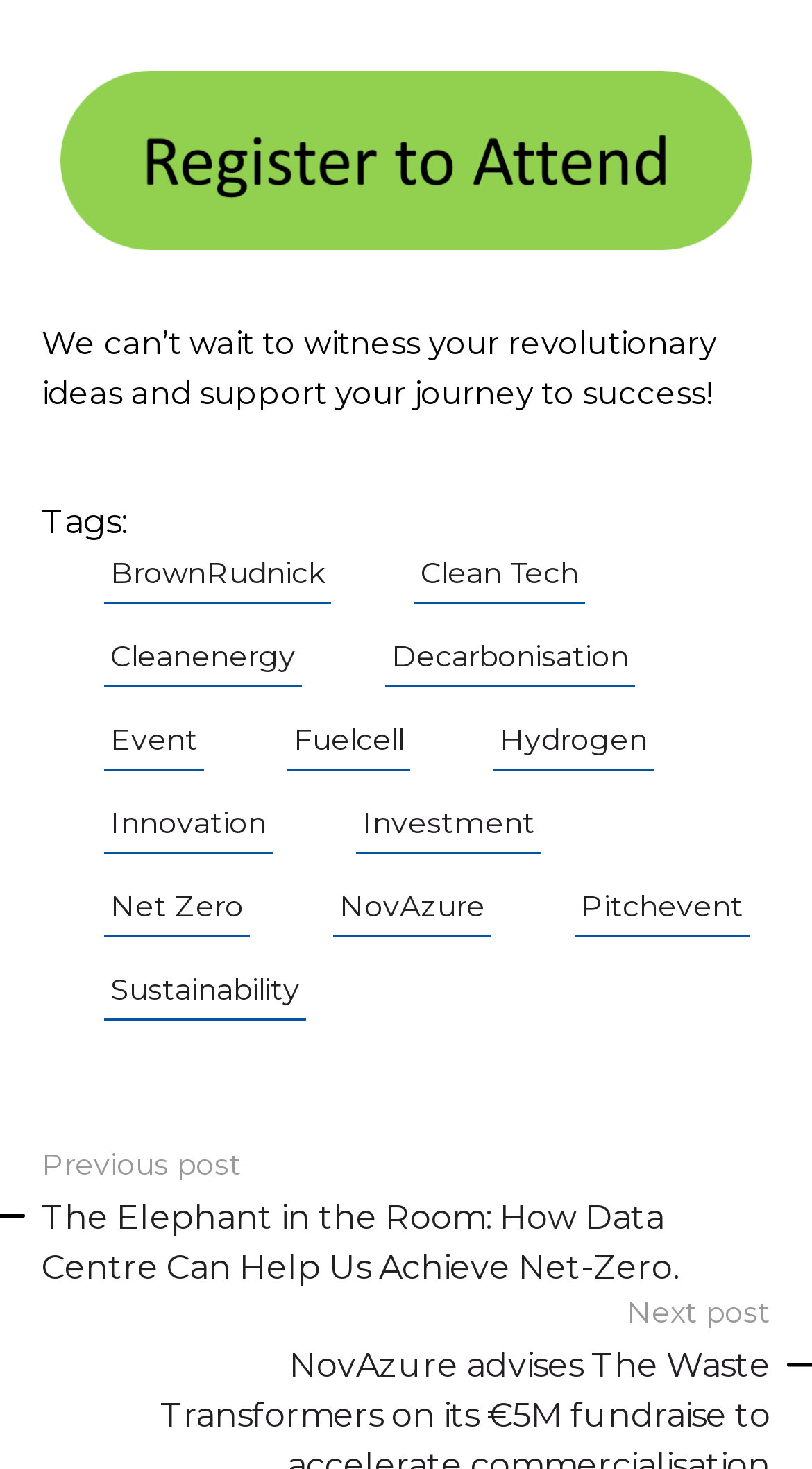What is the purpose of the webpage? From the image, respond with a single word or brief phrase.

To support innovative ideas